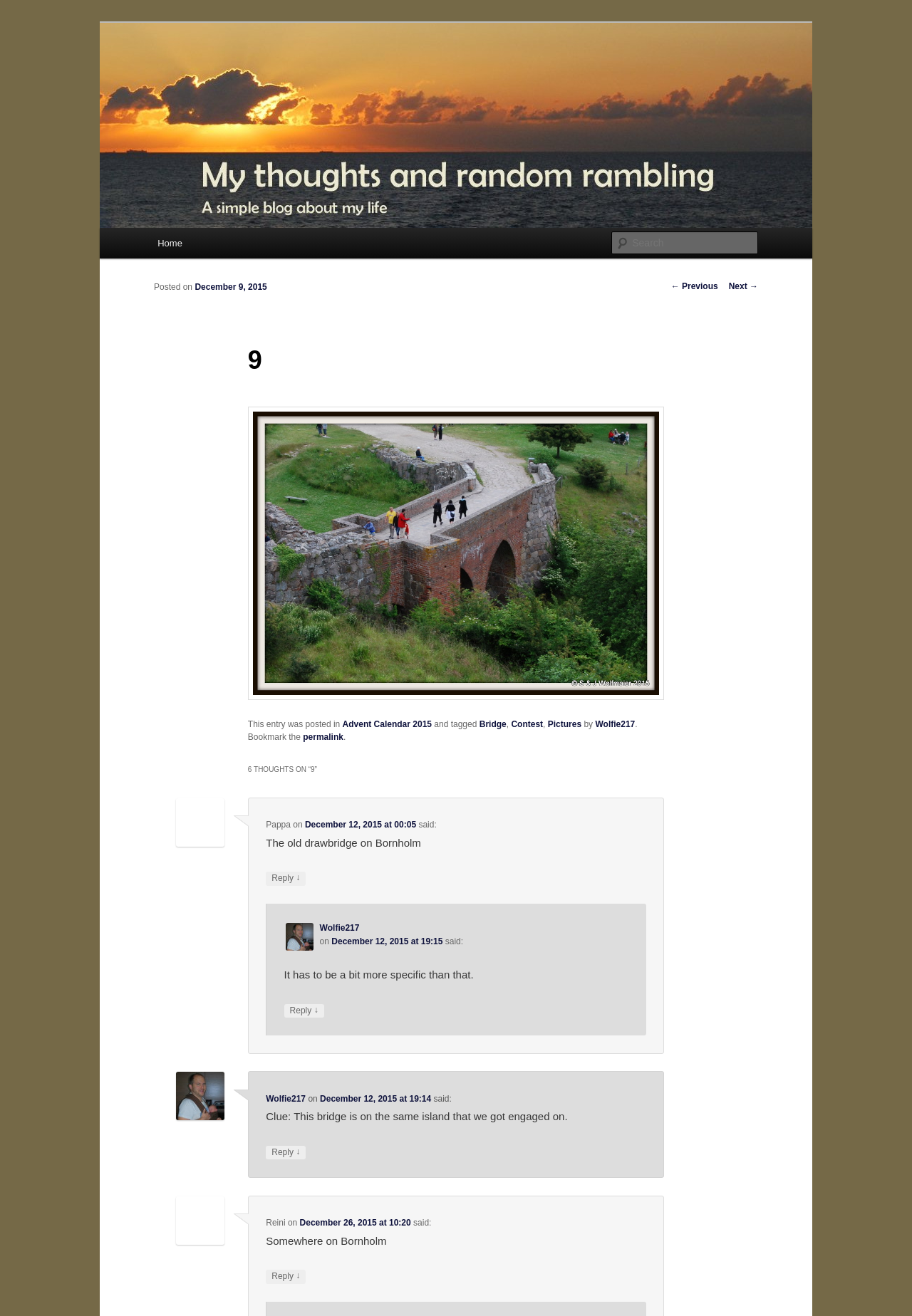Identify the bounding box coordinates of the clickable region required to complete the instruction: "Go to the home page". The coordinates should be given as four float numbers within the range of 0 and 1, i.e., [left, top, right, bottom].

[0.16, 0.173, 0.212, 0.197]